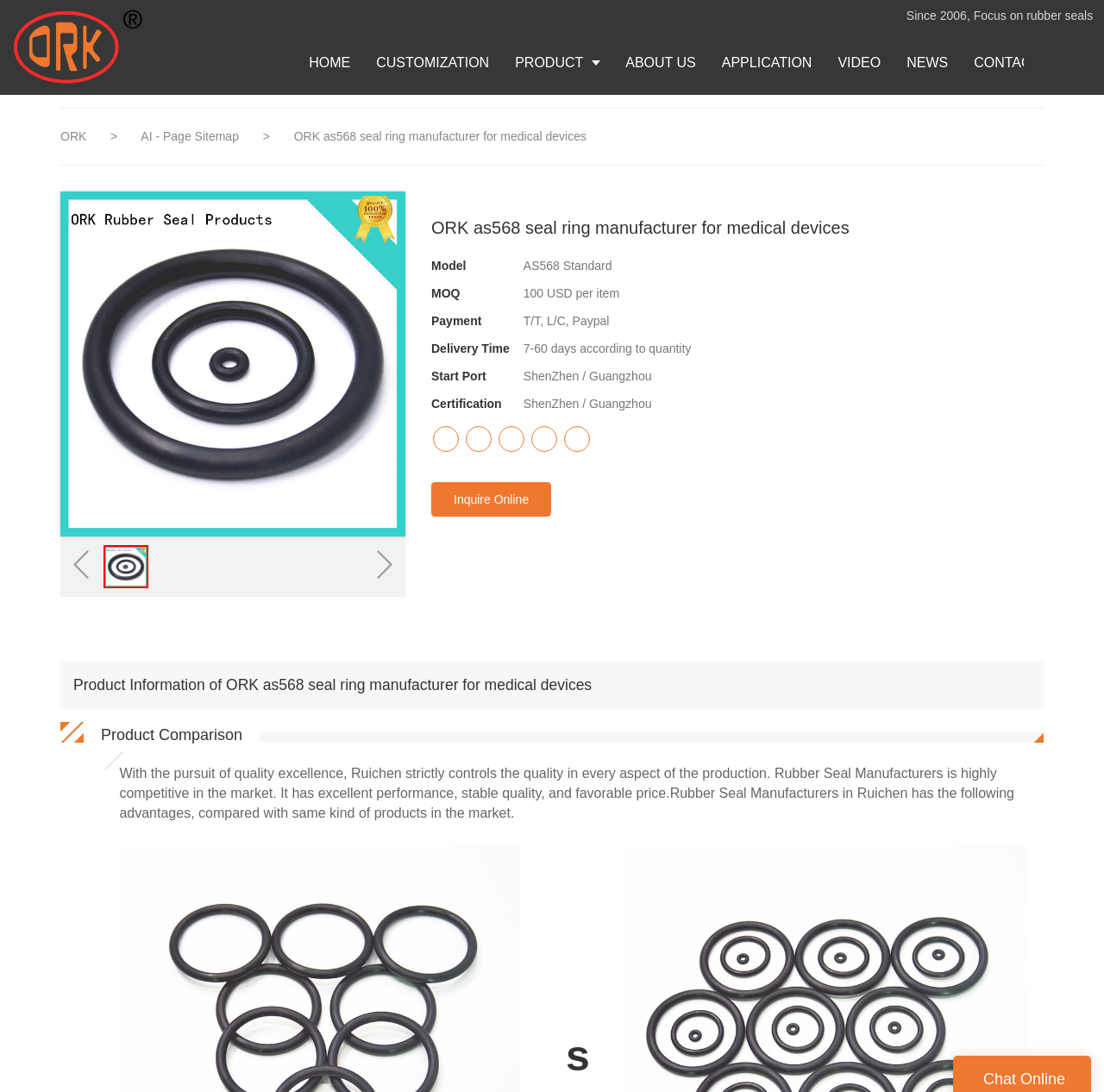Determine the bounding box coordinates of the target area to click to execute the following instruction: "View the product information."

[0.066, 0.619, 0.536, 0.635]